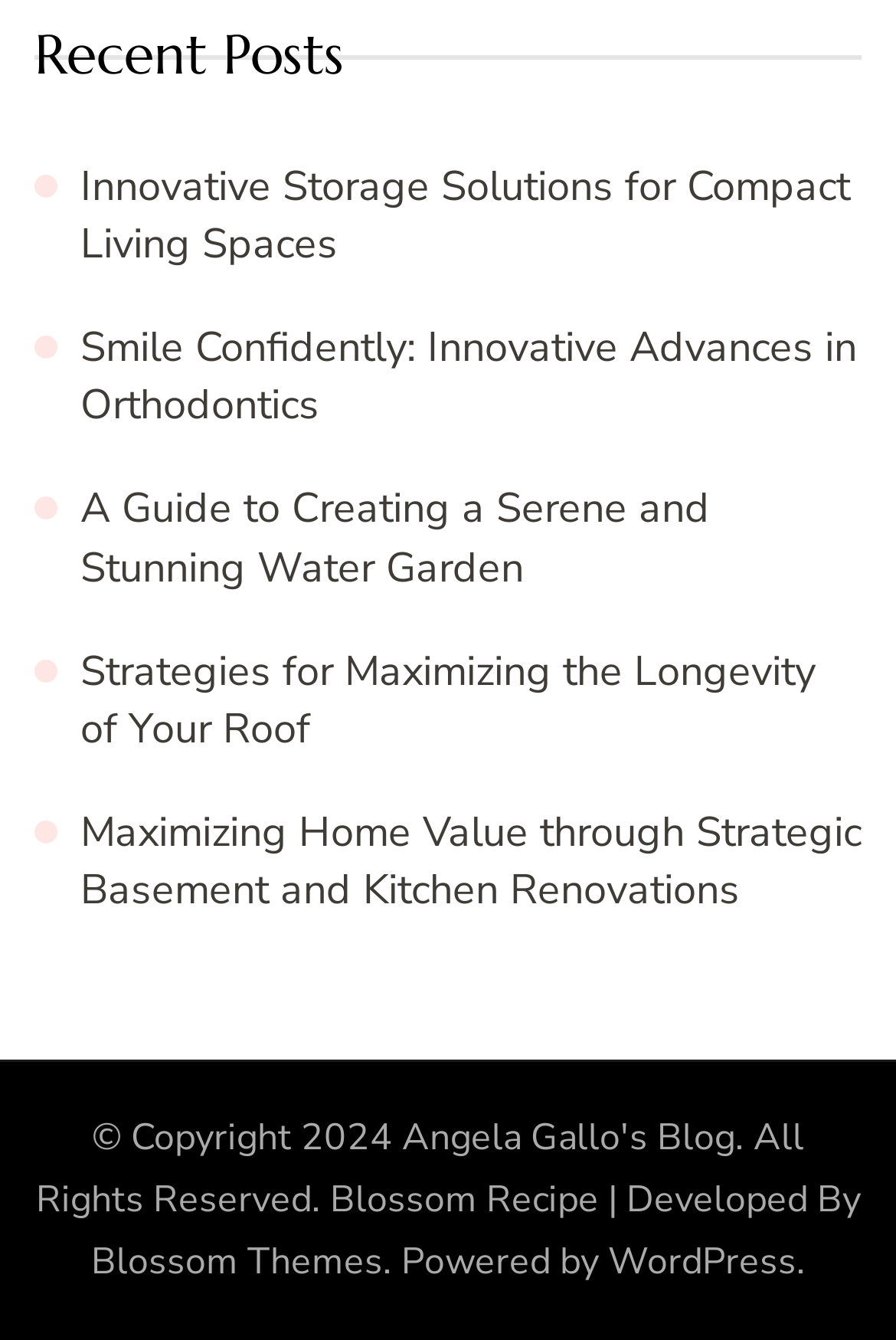Determine the bounding box coordinates of the clickable region to carry out the instruction: "Explore the post about Smile Confidently: Innovative Advances in Orthodontics".

[0.09, 0.238, 0.956, 0.323]